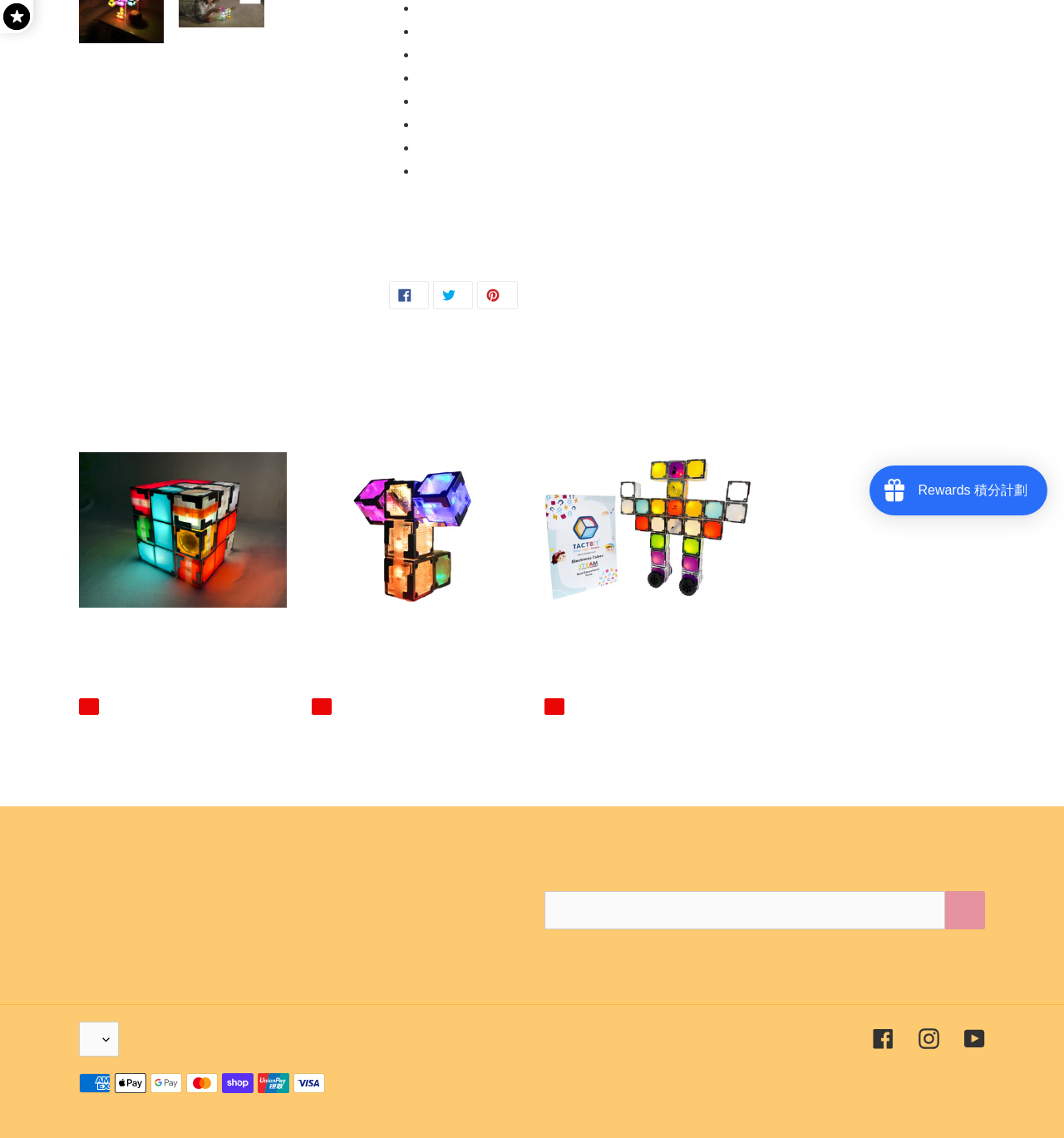Identify the bounding box coordinates for the UI element described as: "Pin it Pin on Pinterest".

[0.448, 0.247, 0.486, 0.272]